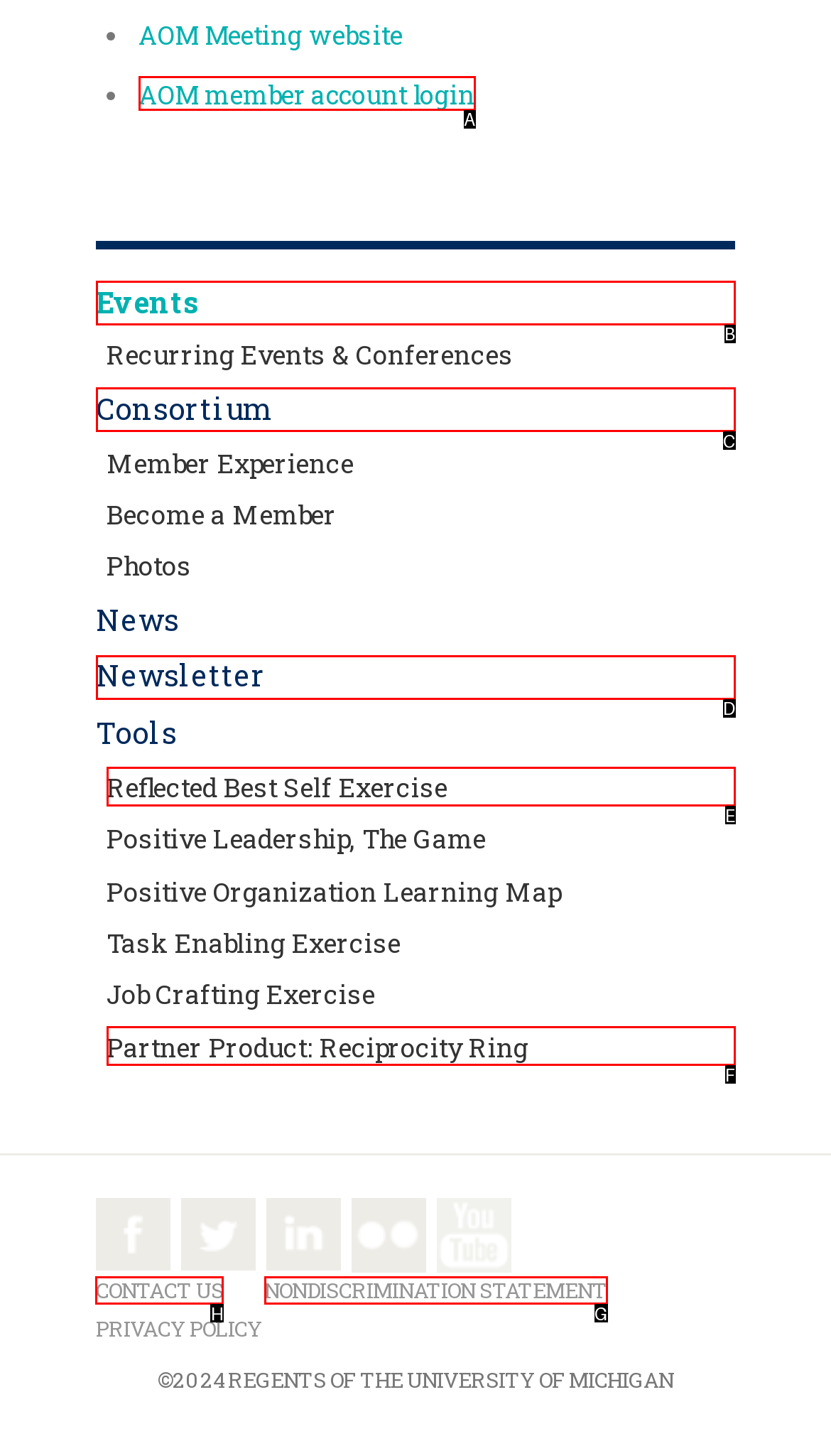Which lettered option should be clicked to achieve the task: Contact us? Choose from the given choices.

H